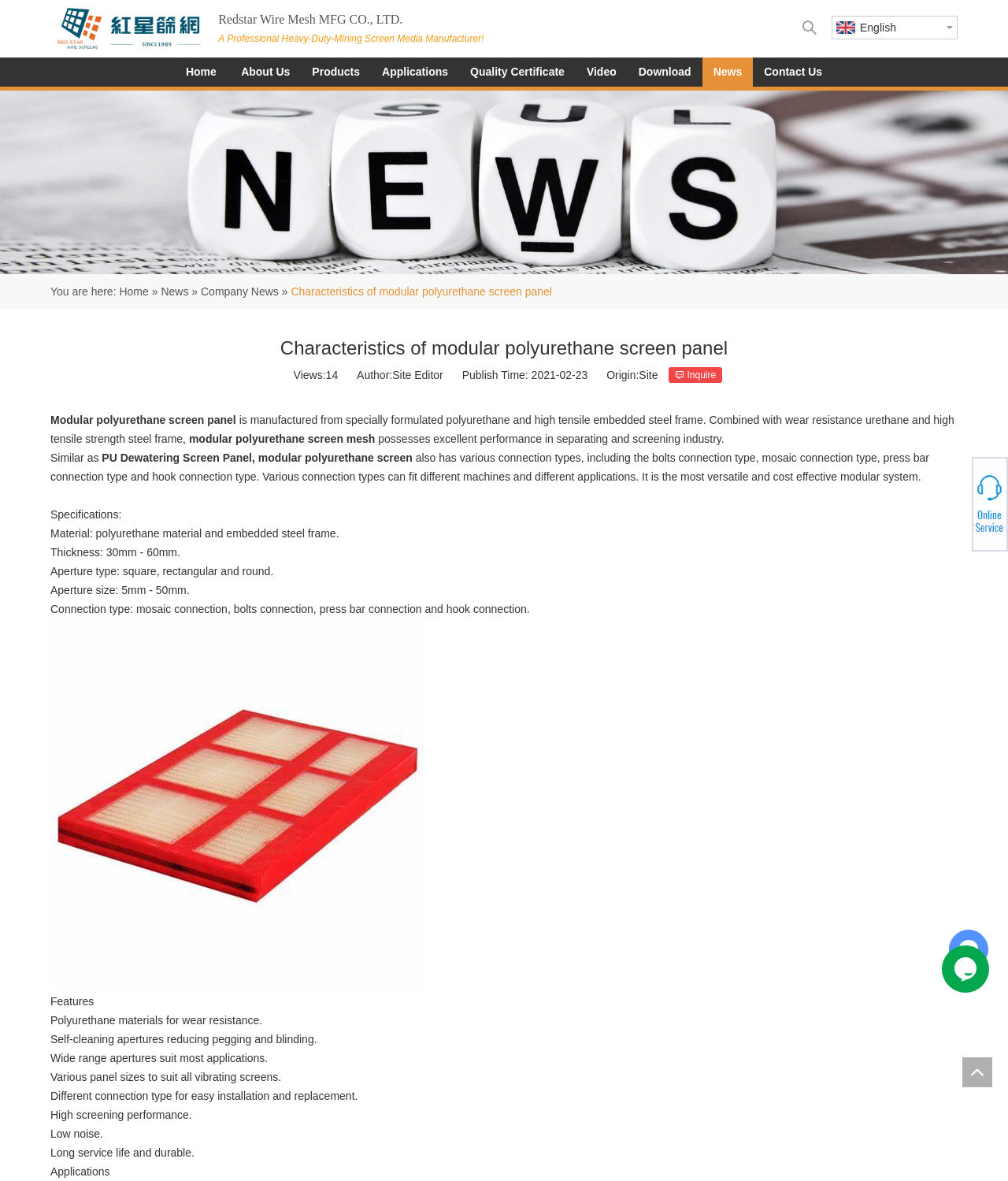With reference to the image, please provide a detailed answer to the following question: What is the author of the webpage content?

I found the answer in the section where the author and publish time are mentioned, where it is stated that the author of the webpage content is Site Editor.